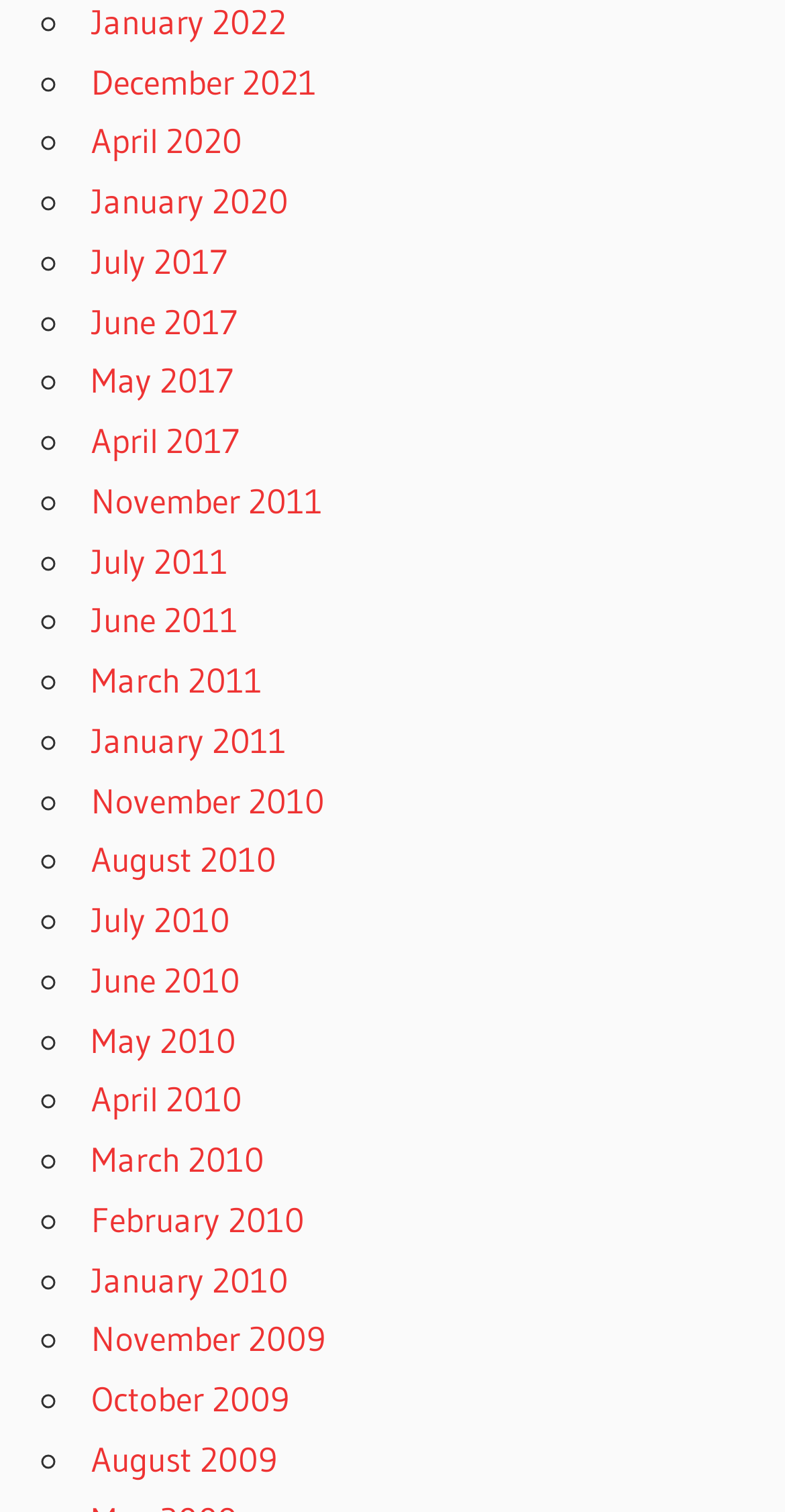Predict the bounding box of the UI element that fits this description: "March 2011".

[0.116, 0.436, 0.334, 0.464]